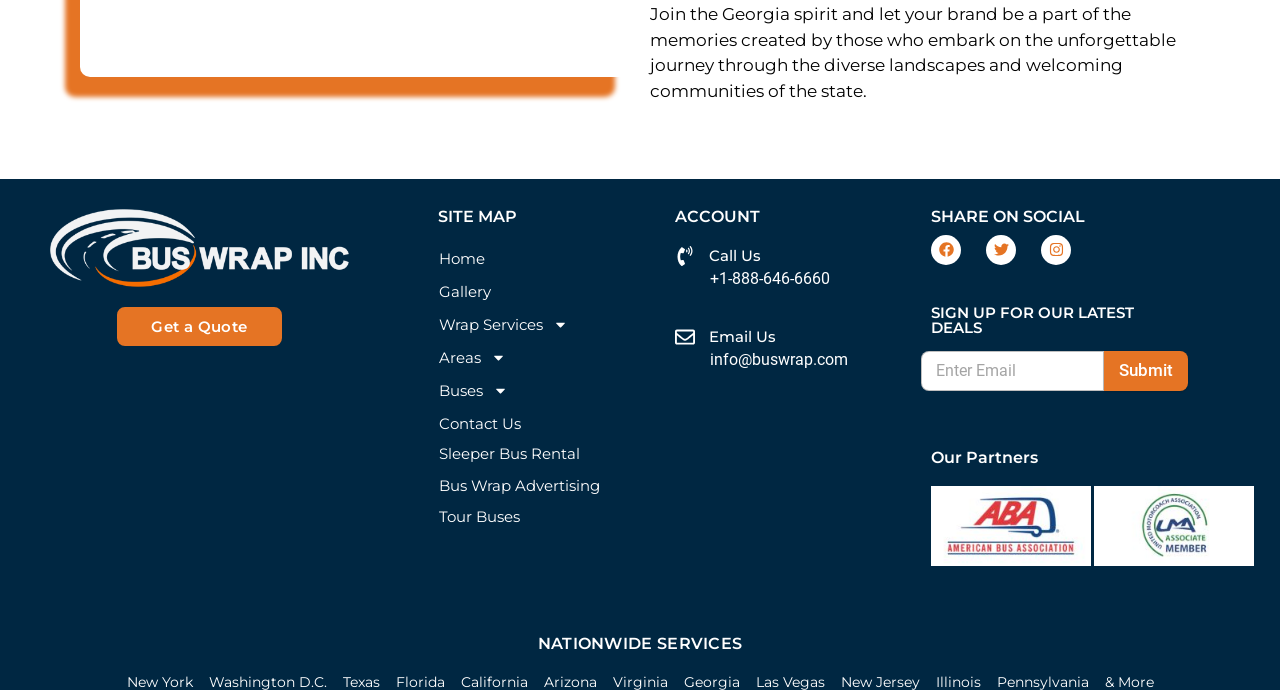Show the bounding box coordinates for the element that needs to be clicked to execute the following instruction: "Click on Wrap Services". Provide the coordinates in the form of four float numbers between 0 and 1, i.e., [left, top, right, bottom].

[0.327, 0.45, 0.473, 0.491]